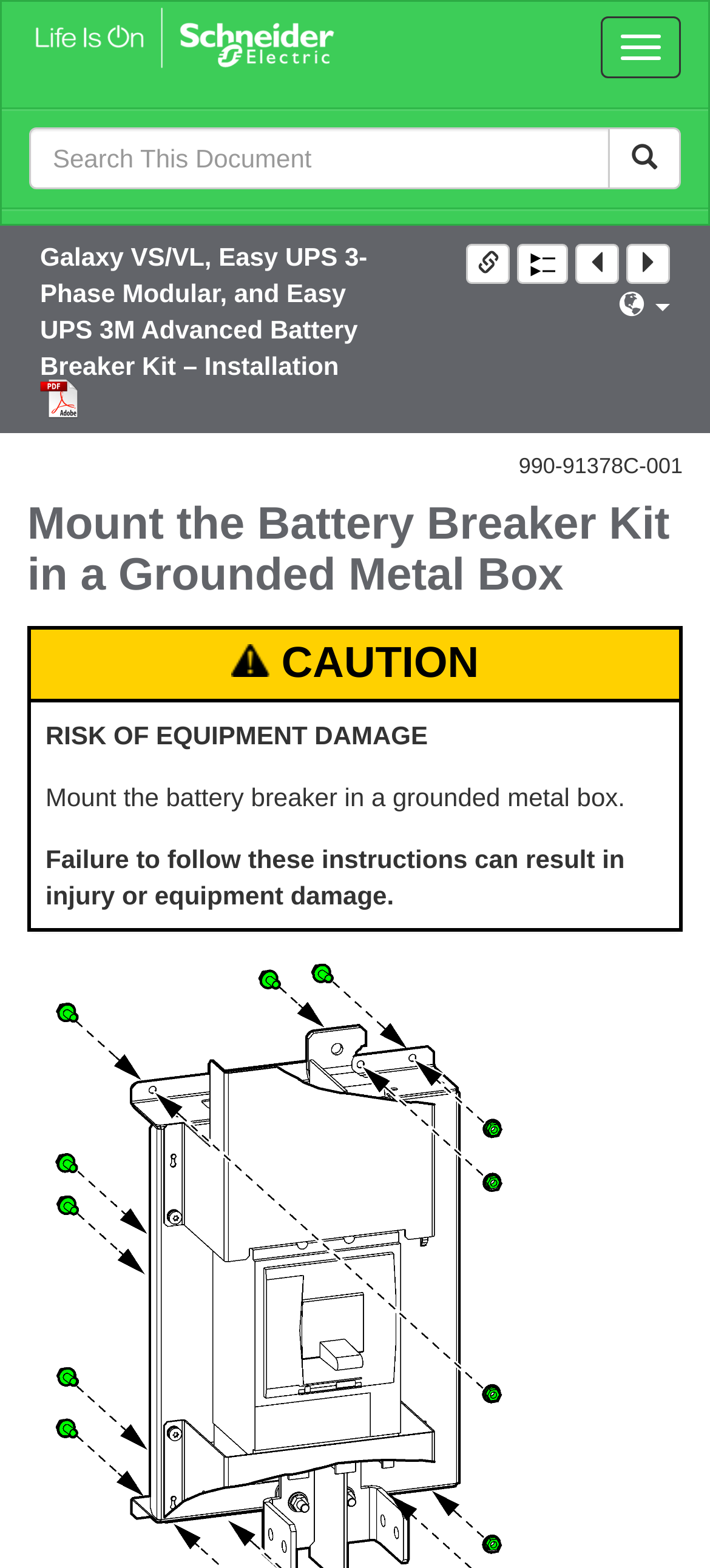Specify the bounding box coordinates for the region that must be clicked to perform the given instruction: "Visit Dua Connect".

None